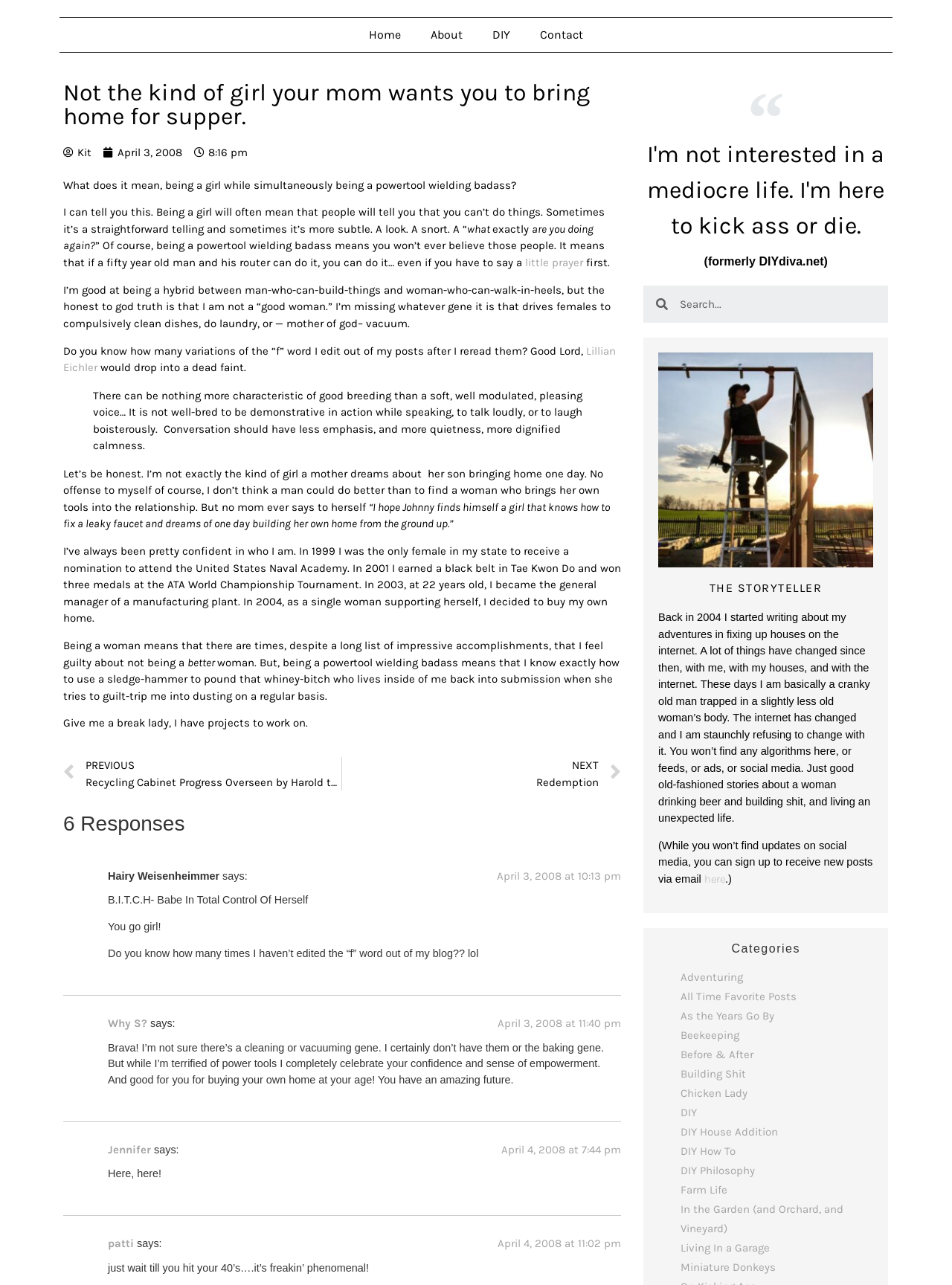Given the description of a UI element: "parent_node: Search name="s" placeholder="Search..." title="Search"", identify the bounding box coordinates of the matching element in the webpage screenshot.

[0.701, 0.222, 0.933, 0.251]